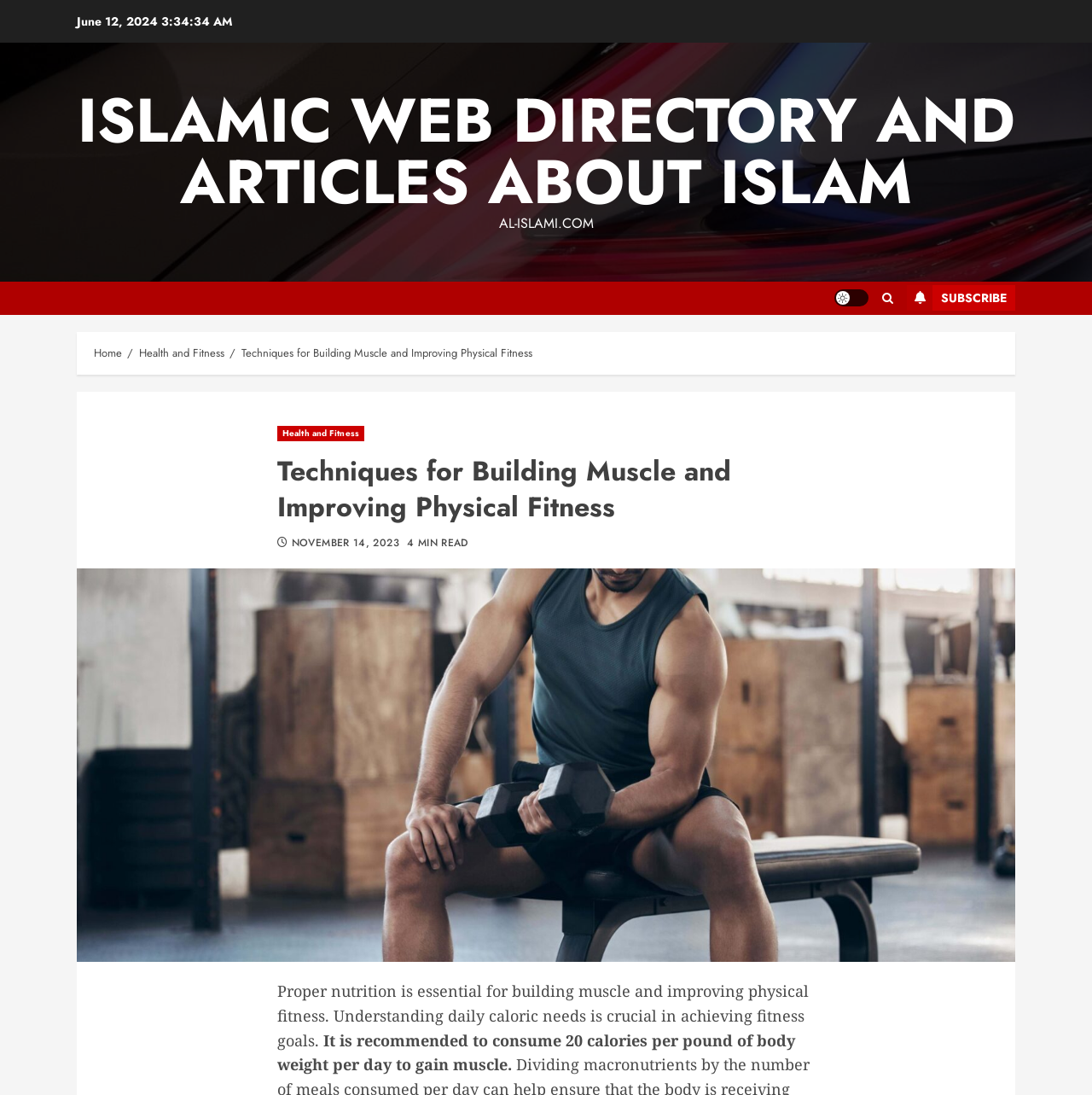What is the importance of nutrition in building muscle?
Using the information from the image, answer the question thoroughly.

Proper nutrition is essential for building muscle and improving physical fitness, as stated in the text 'Proper nutrition is essential for building muscle and improving physical fitness.'